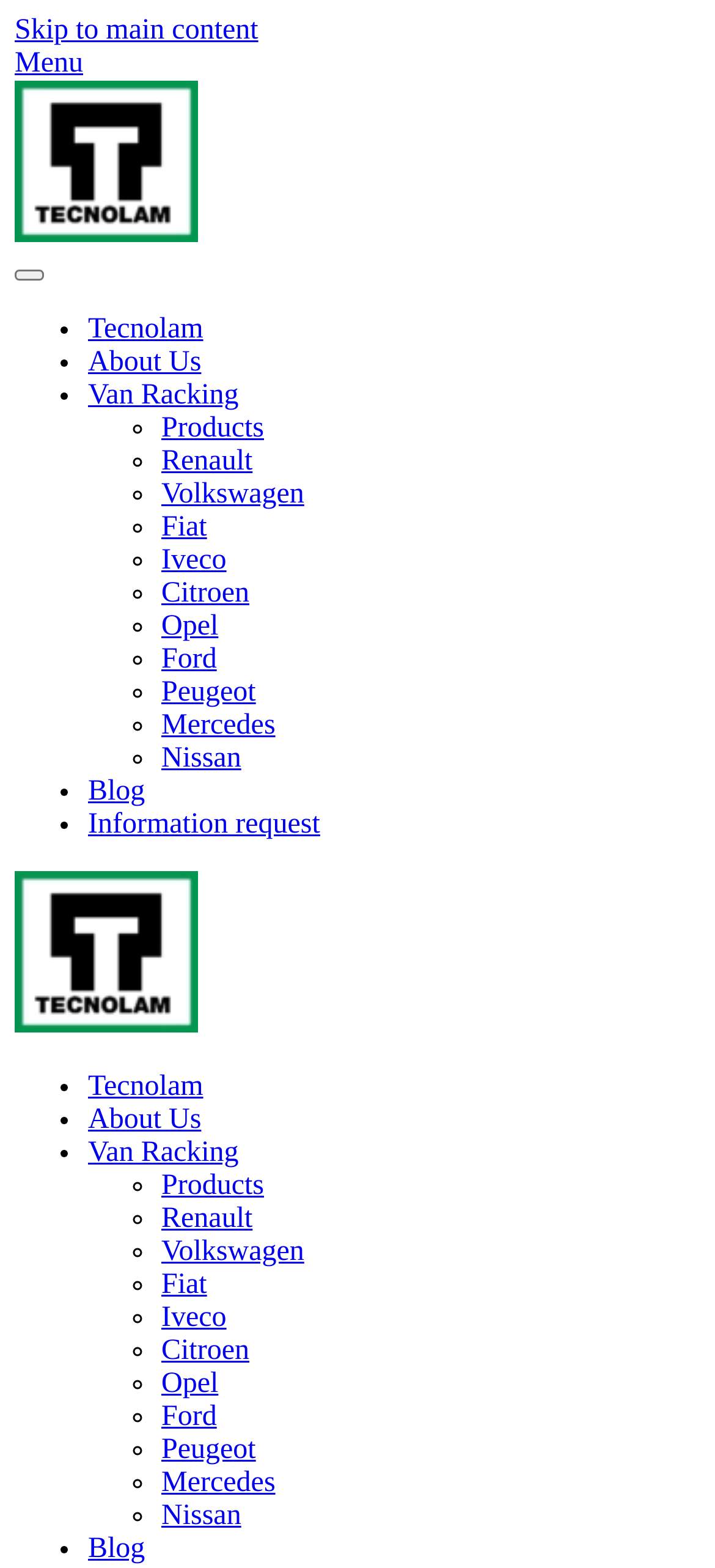Is there a link to 'Information request'?
From the image, respond with a single word or phrase.

Yes